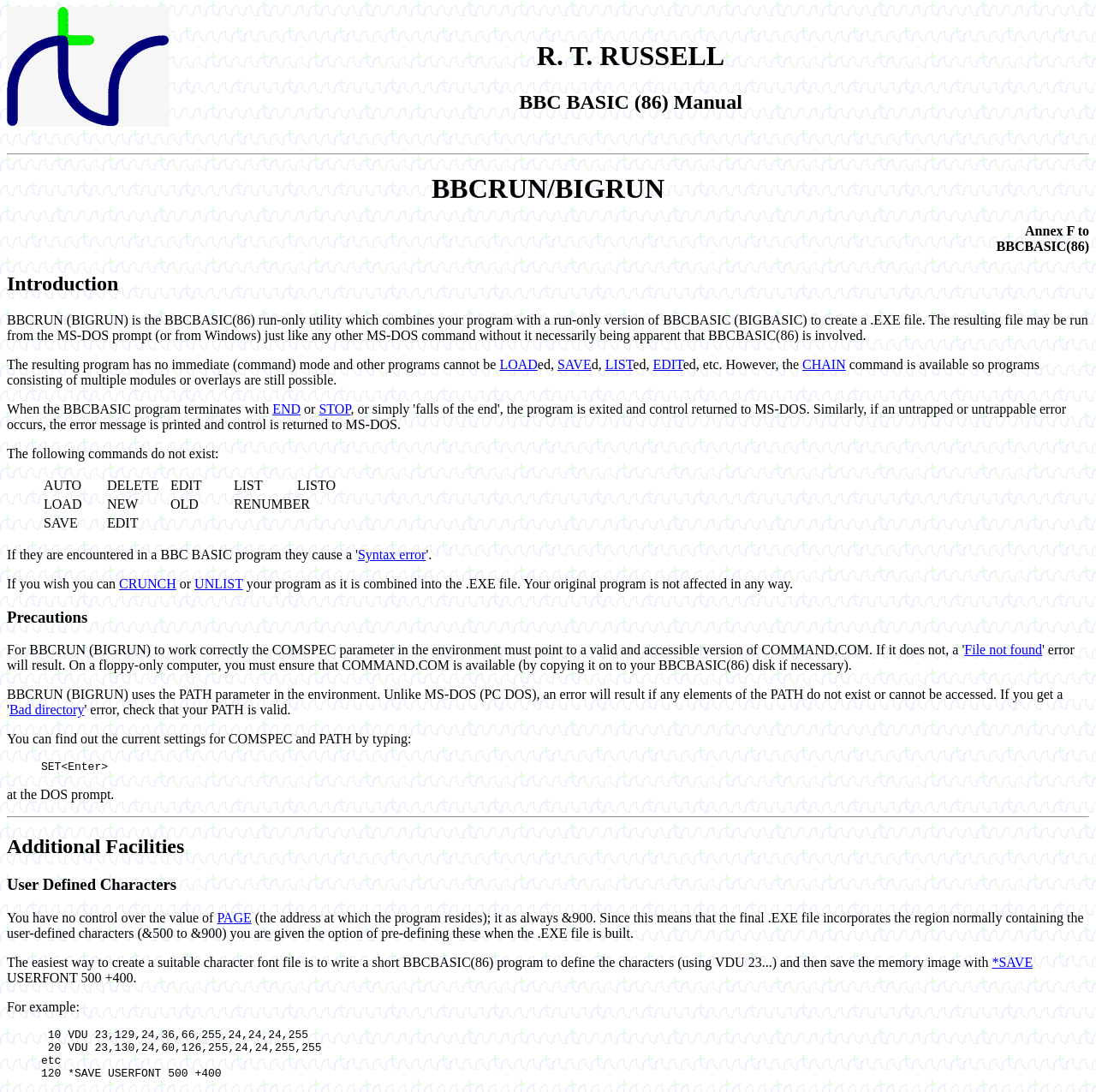Find the bounding box coordinates for the UI element whose description is: "File not found". The coordinates should be four float numbers between 0 and 1, in the format [left, top, right, bottom].

[0.88, 0.588, 0.951, 0.602]